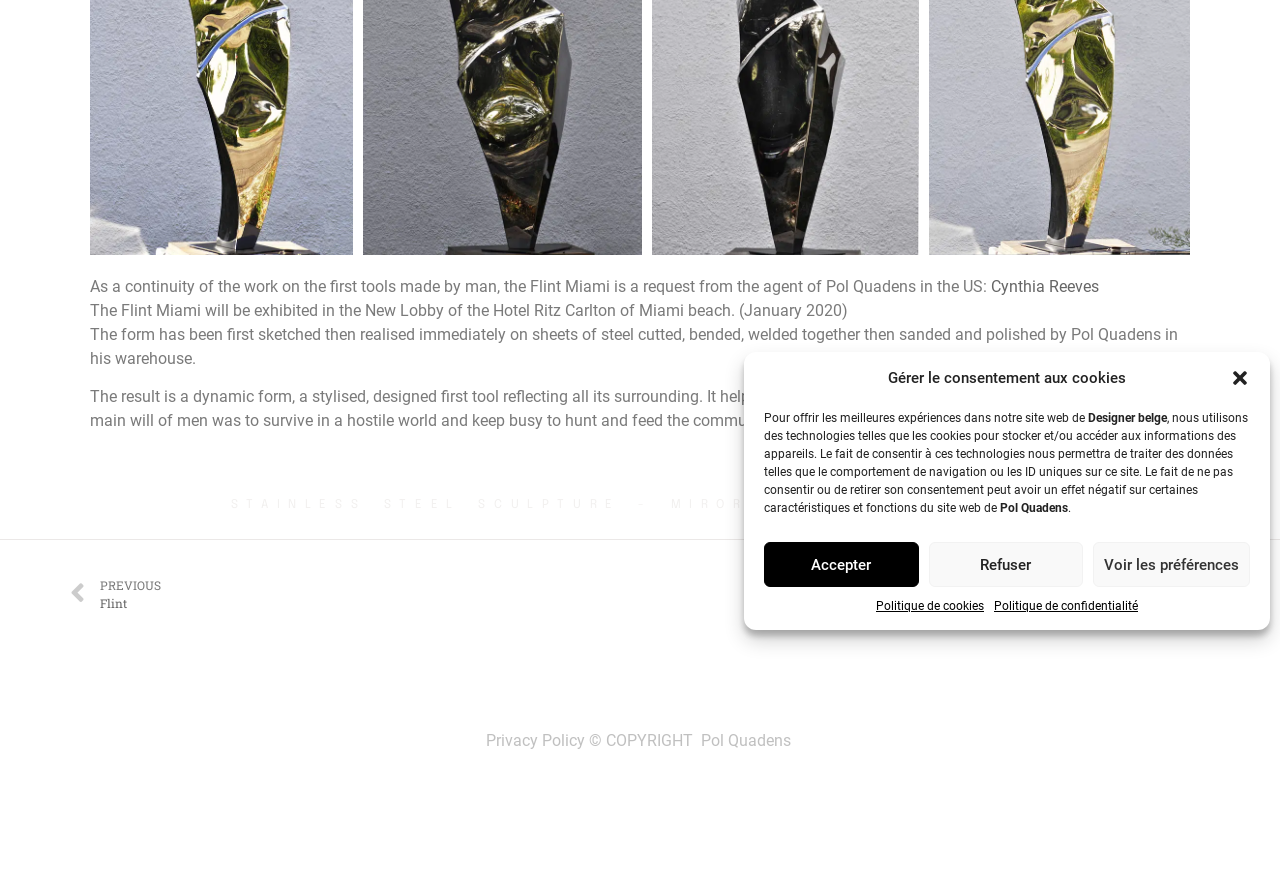Provide the bounding box coordinates for the UI element described in this sentence: "Politique de confidentialité". The coordinates should be four float values between 0 and 1, i.e., [left, top, right, bottom].

[0.777, 0.681, 0.889, 0.701]